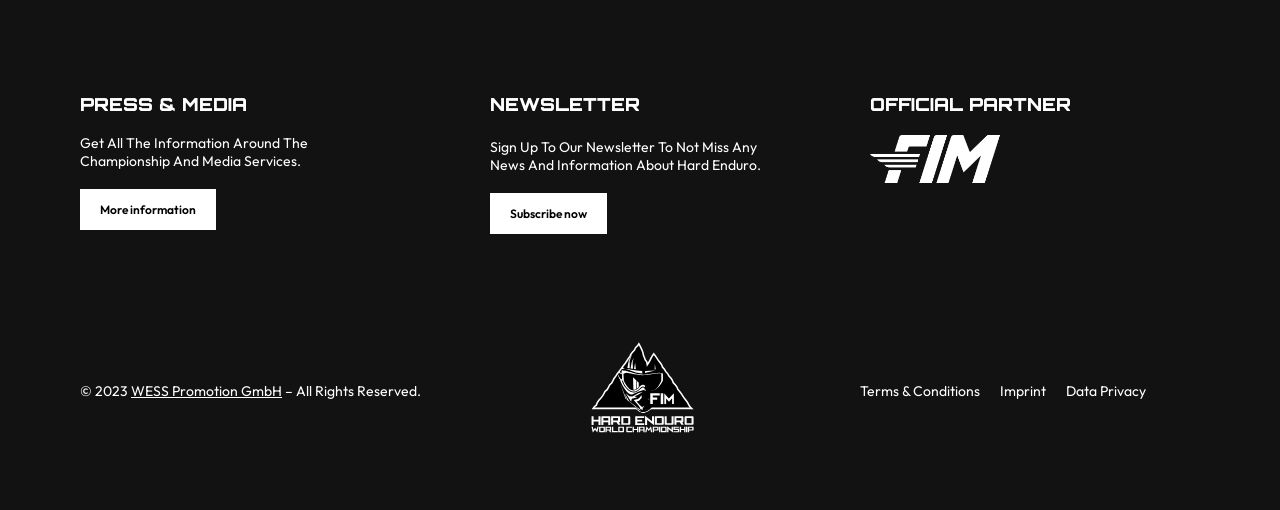Determine the bounding box coordinates for the UI element described. Format the coordinates as (top-left x, top-left y, bottom-right x, bottom-right y) and ensure all values are between 0 and 1. Element description: Terms & Conditions

[0.672, 0.75, 0.766, 0.785]